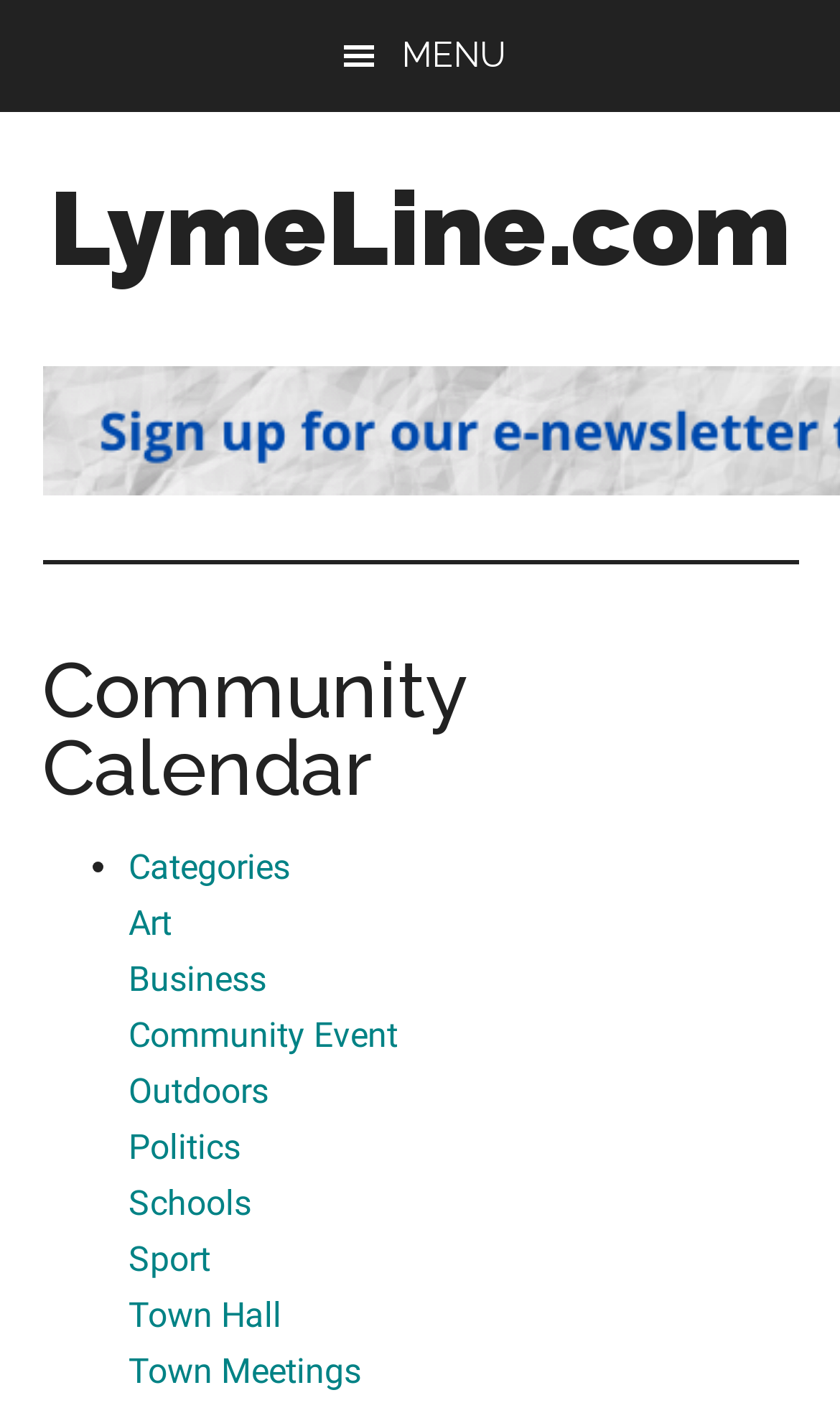Please provide a comprehensive response to the question below by analyzing the image: 
How many categories are available?

I counted the number of links under the 'Categories' heading, which are 'Art', 'Business', 'Community Event', 'Outdoors', 'Politics', 'Schools', 'Sport', 'Town Hall', and 'Town Meetings'. There are 9 links in total.